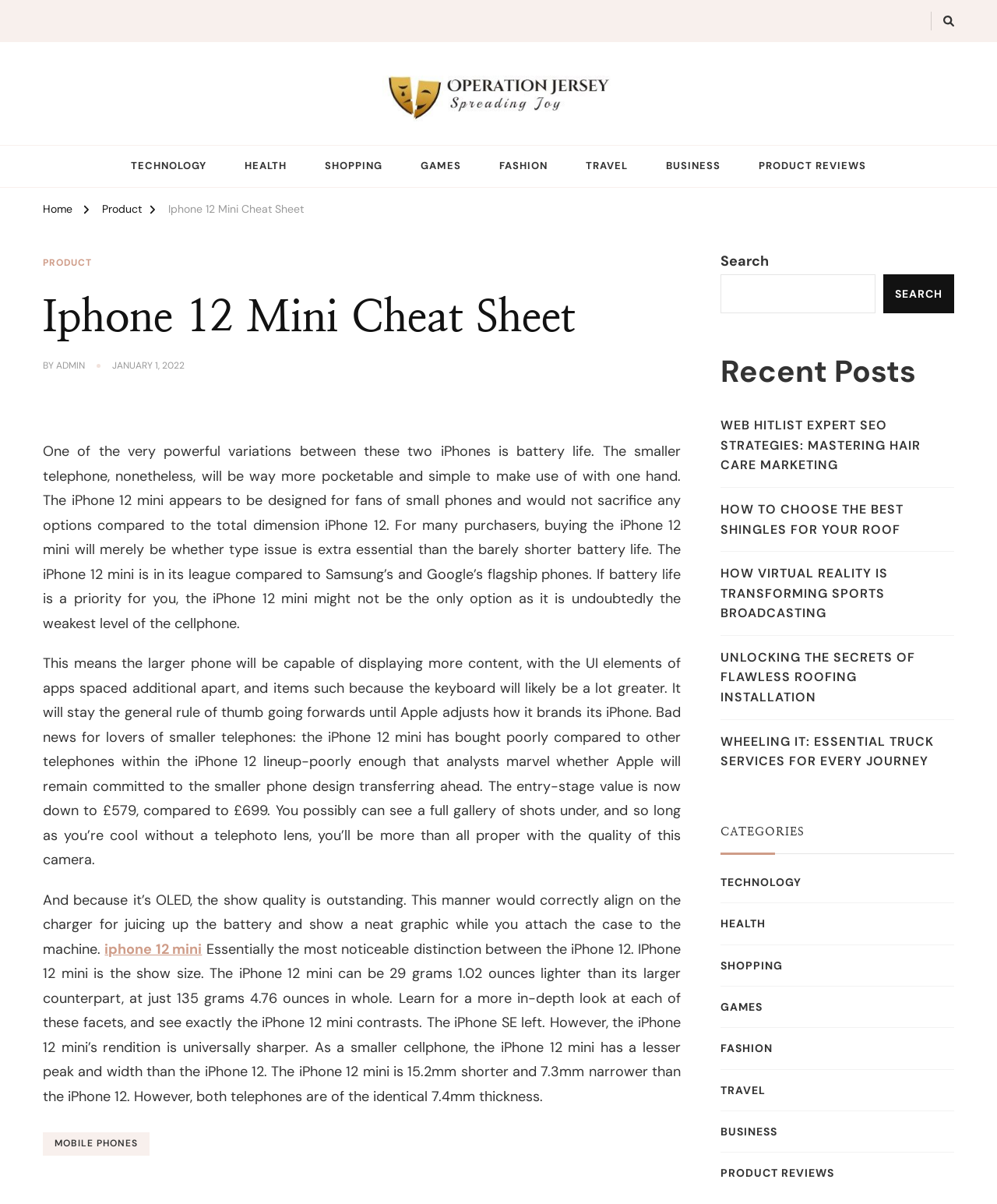What is the thickness of the iPhone 12 and iPhone 12 mini?
Refer to the image and give a detailed answer to the query.

The article states that both the iPhone 12 and iPhone 12 mini have the same thickness of 7.4mm, despite their differences in height and width.